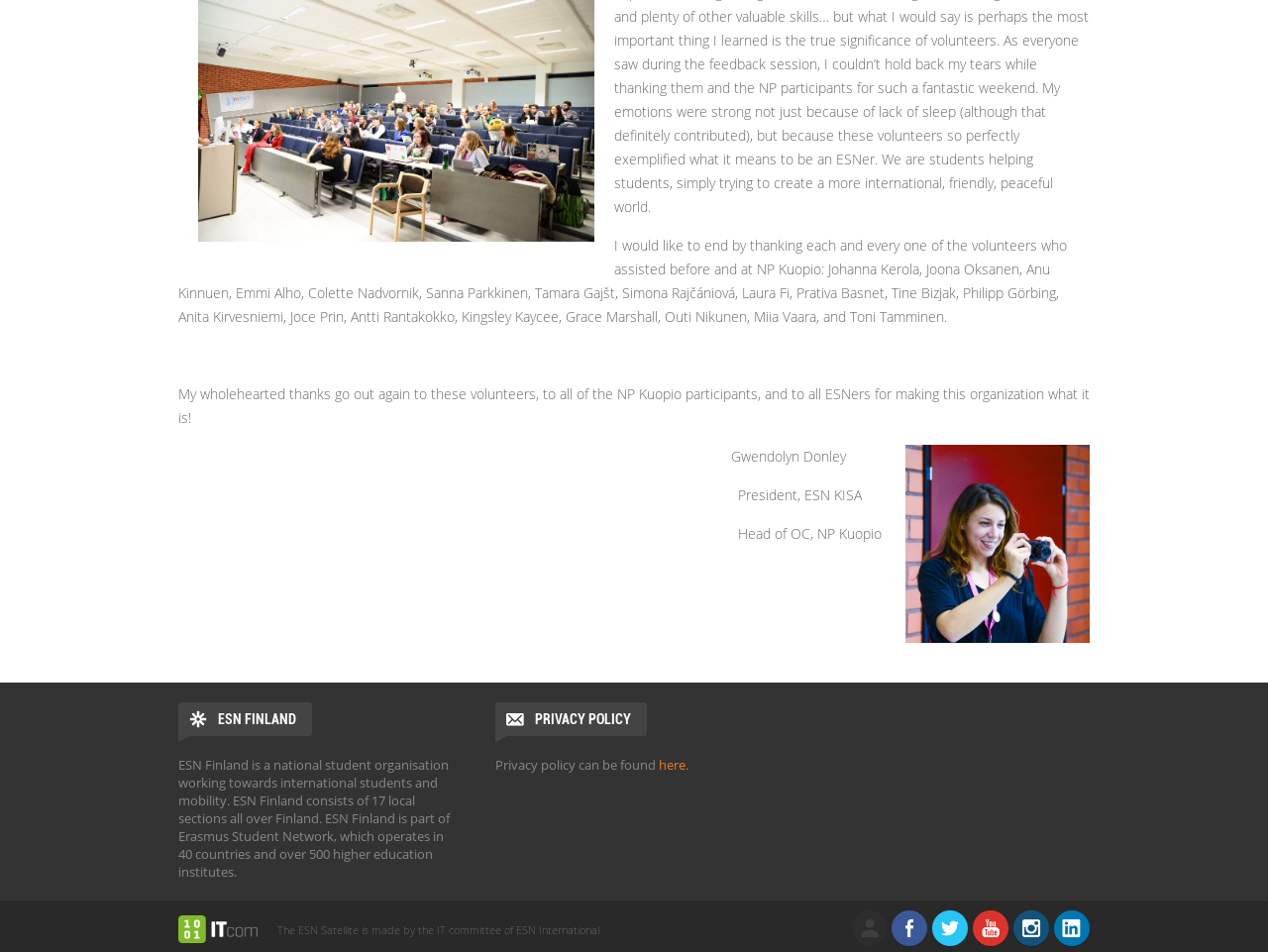Find and indicate the bounding box coordinates of the region you should select to follow the given instruction: "go to ESN Finland".

[0.141, 0.737, 0.246, 0.773]